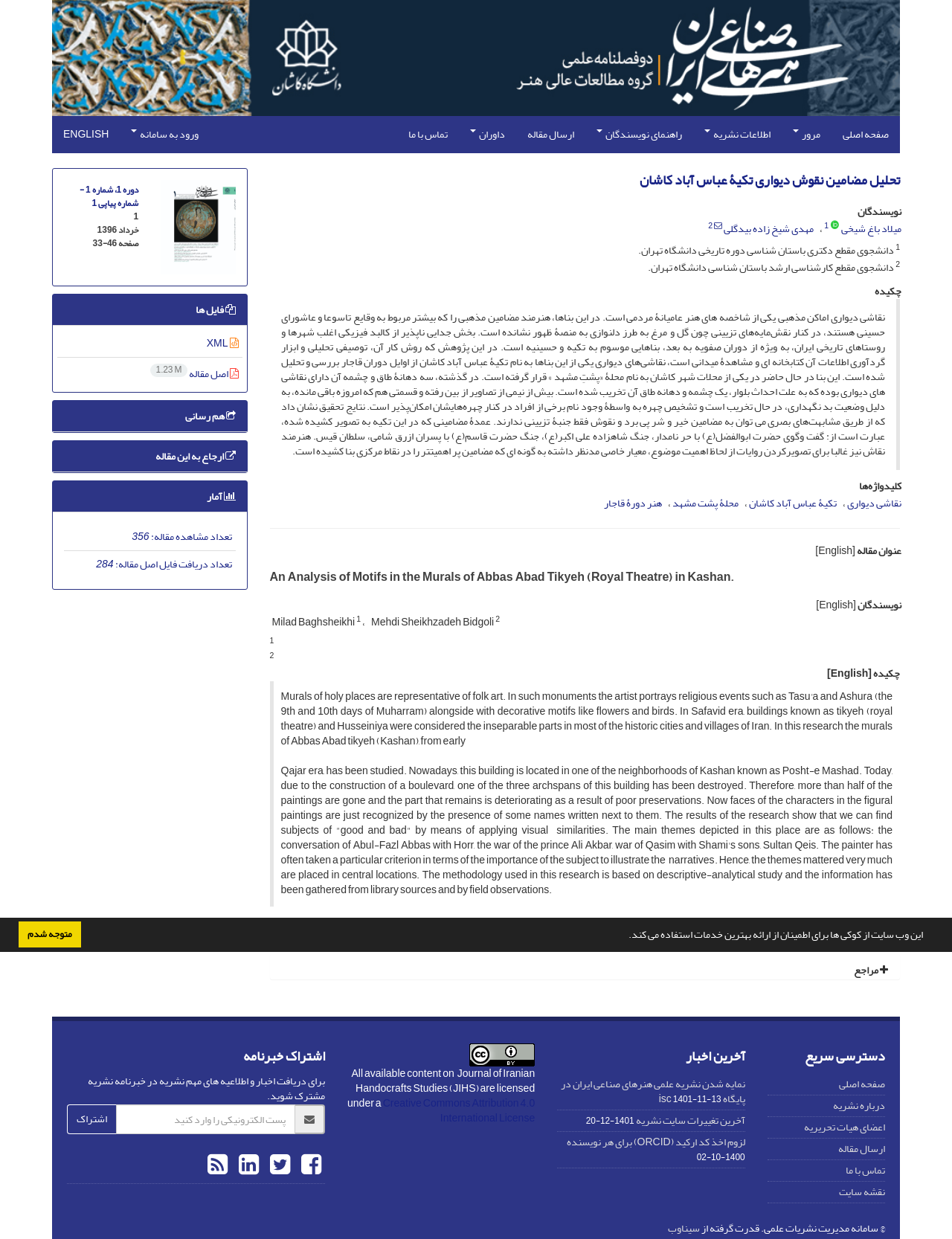Identify the bounding box coordinates of the region I need to click to complete this instruction: "view the article statistics".

[0.157, 0.425, 0.243, 0.441]